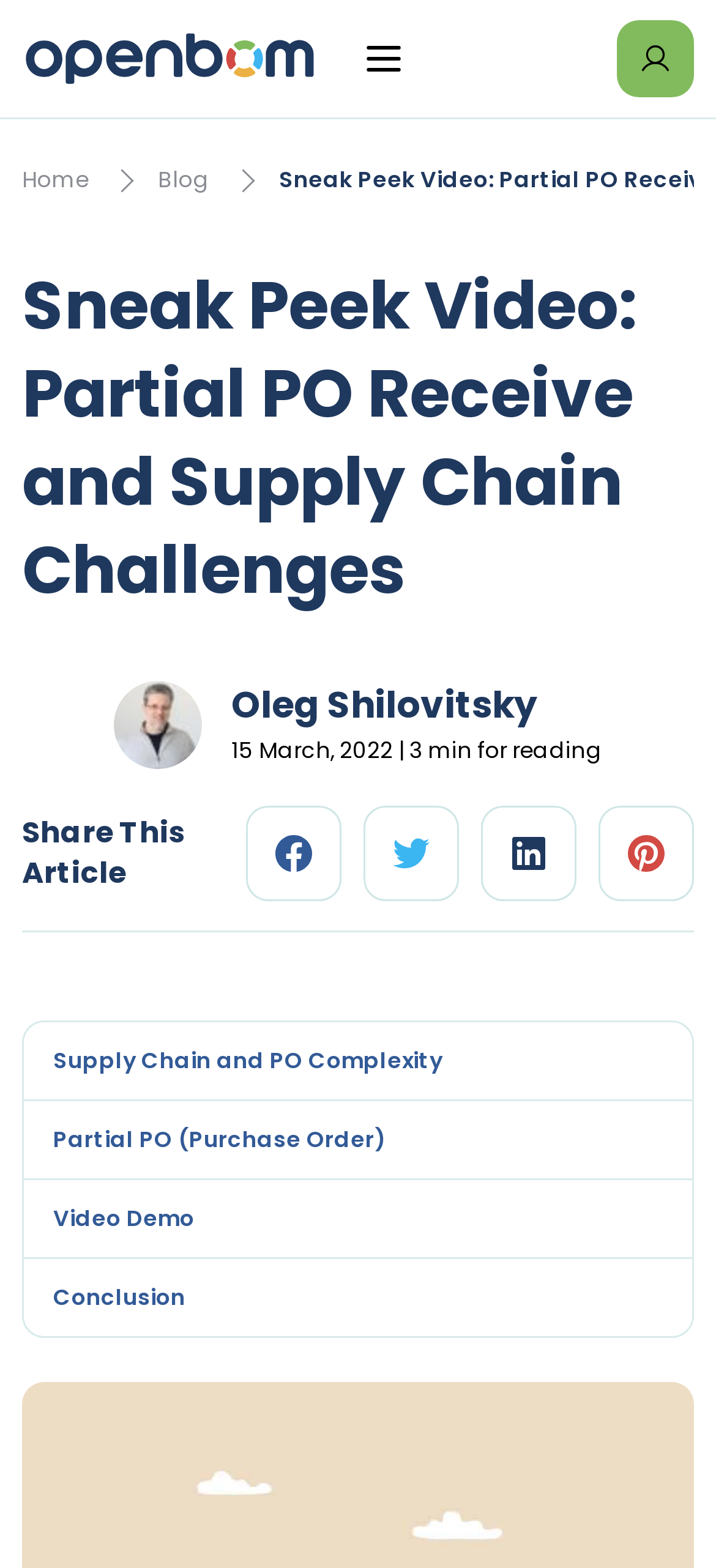For the element described, predict the bounding box coordinates as (top-left x, top-left y, bottom-right x, bottom-right y). All values should be between 0 and 1. Element description: Video Demo

[0.074, 0.766, 0.272, 0.786]